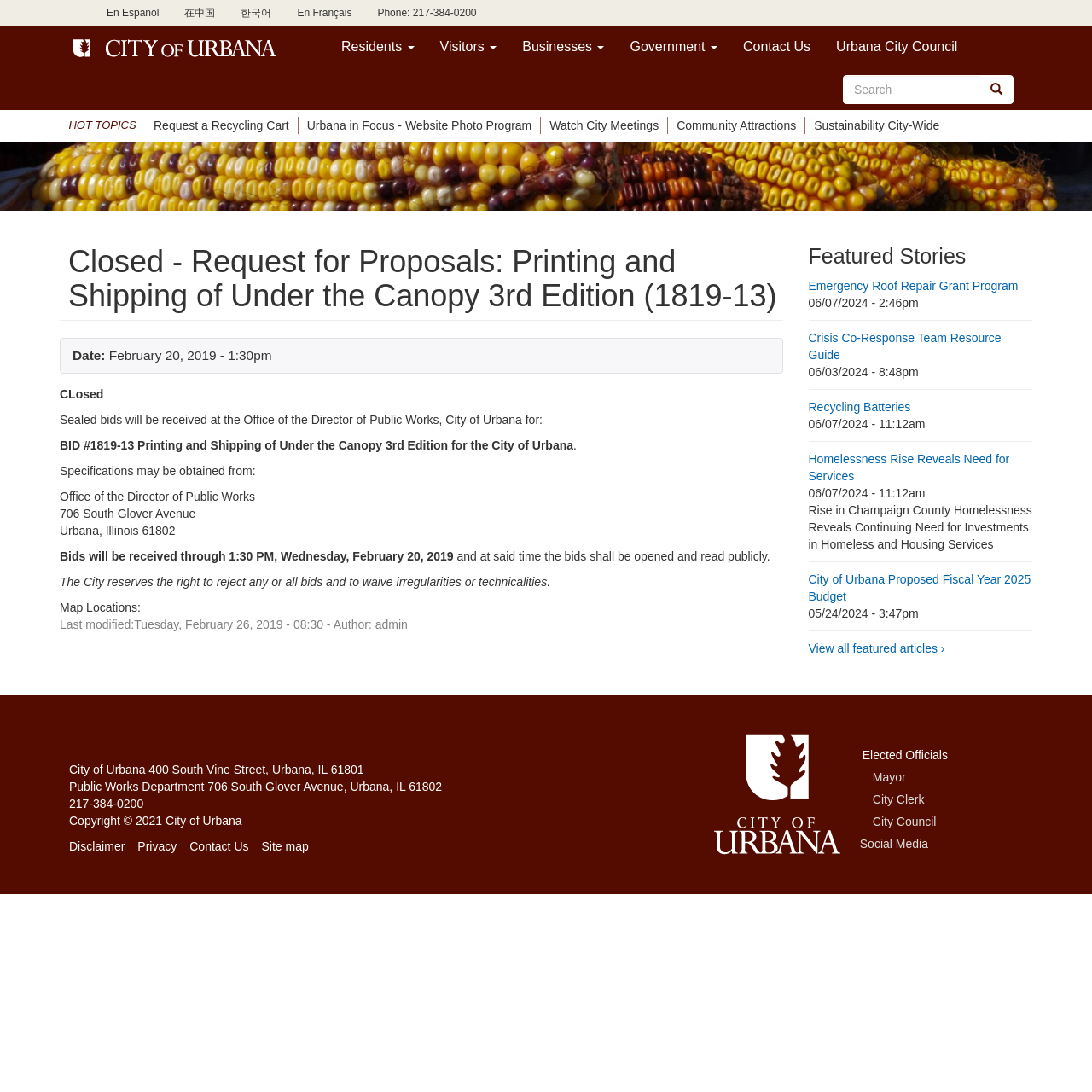Extract the primary headline from the webpage and present its text.

Closed - Request for Proposals: Printing and Shipping of Under the Canopy 3rd Edition (1819-13)